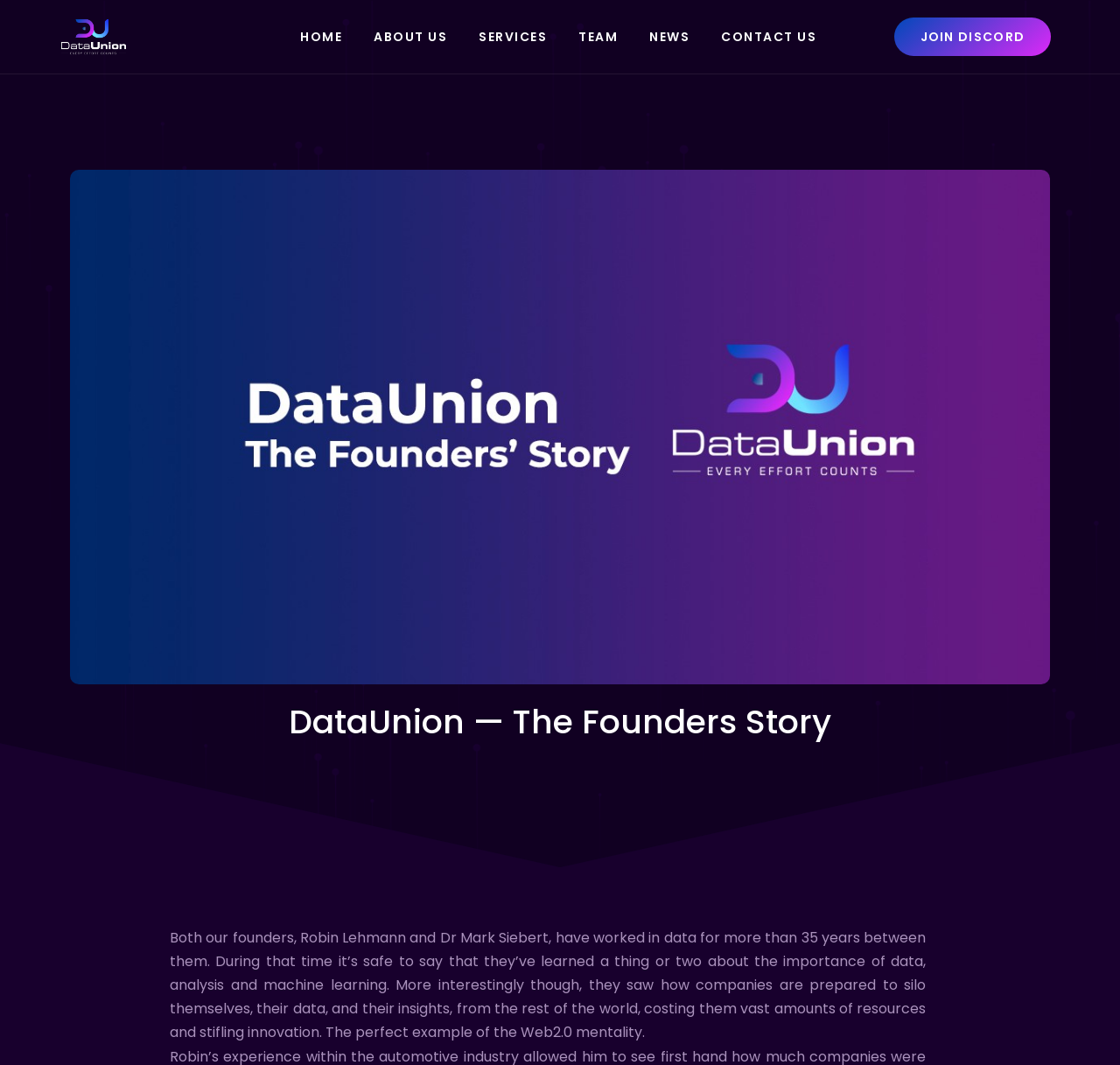Please determine the bounding box coordinates of the element to click on in order to accomplish the following task: "Click the logo". Ensure the coordinates are four float numbers ranging from 0 to 1, i.e., [left, top, right, bottom].

[0.055, 0.016, 0.162, 0.053]